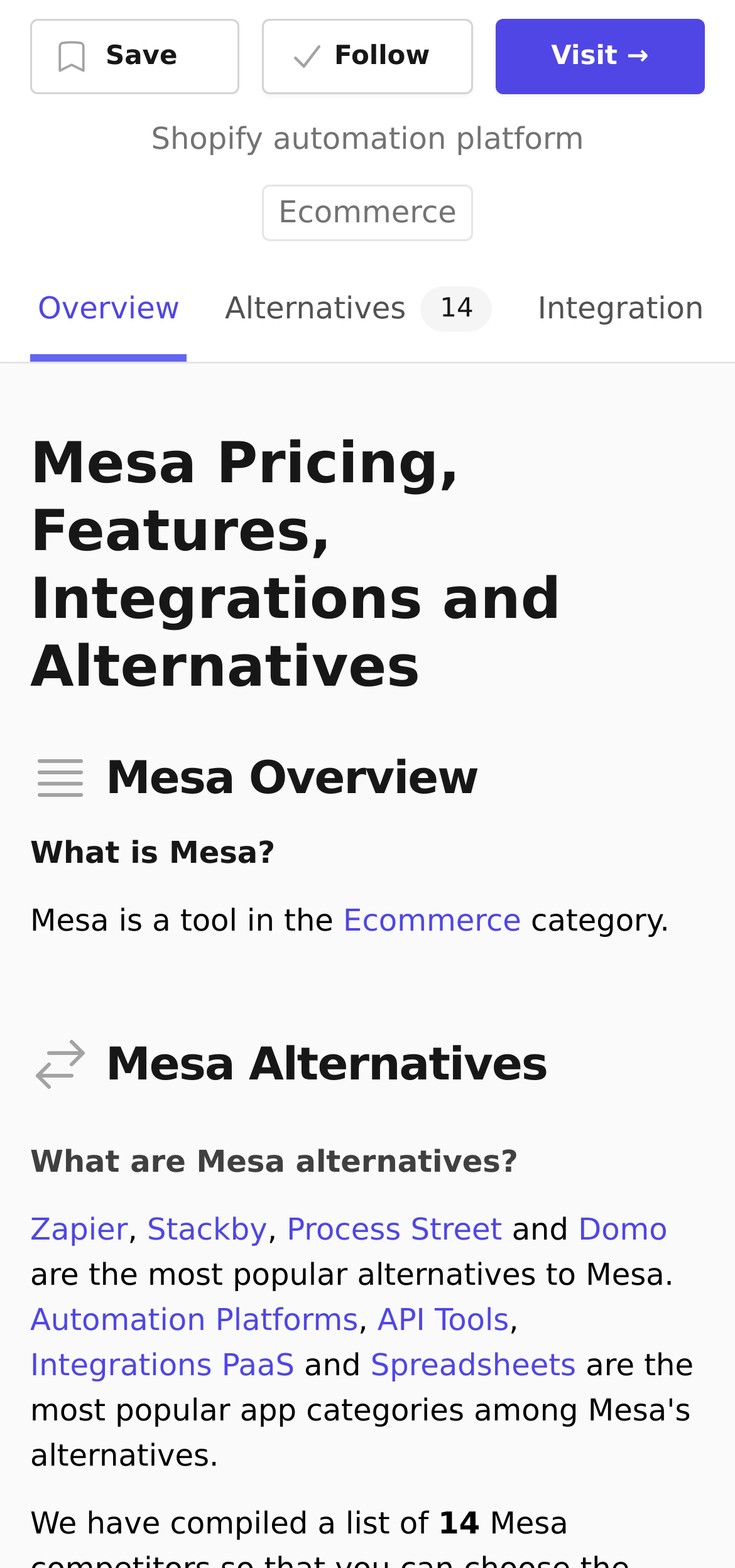Predict the bounding box coordinates for the UI element described as: "Integrations PaaS". The coordinates should be four float numbers between 0 and 1, presented as [left, top, right, bottom].

[0.041, 0.859, 0.401, 0.882]